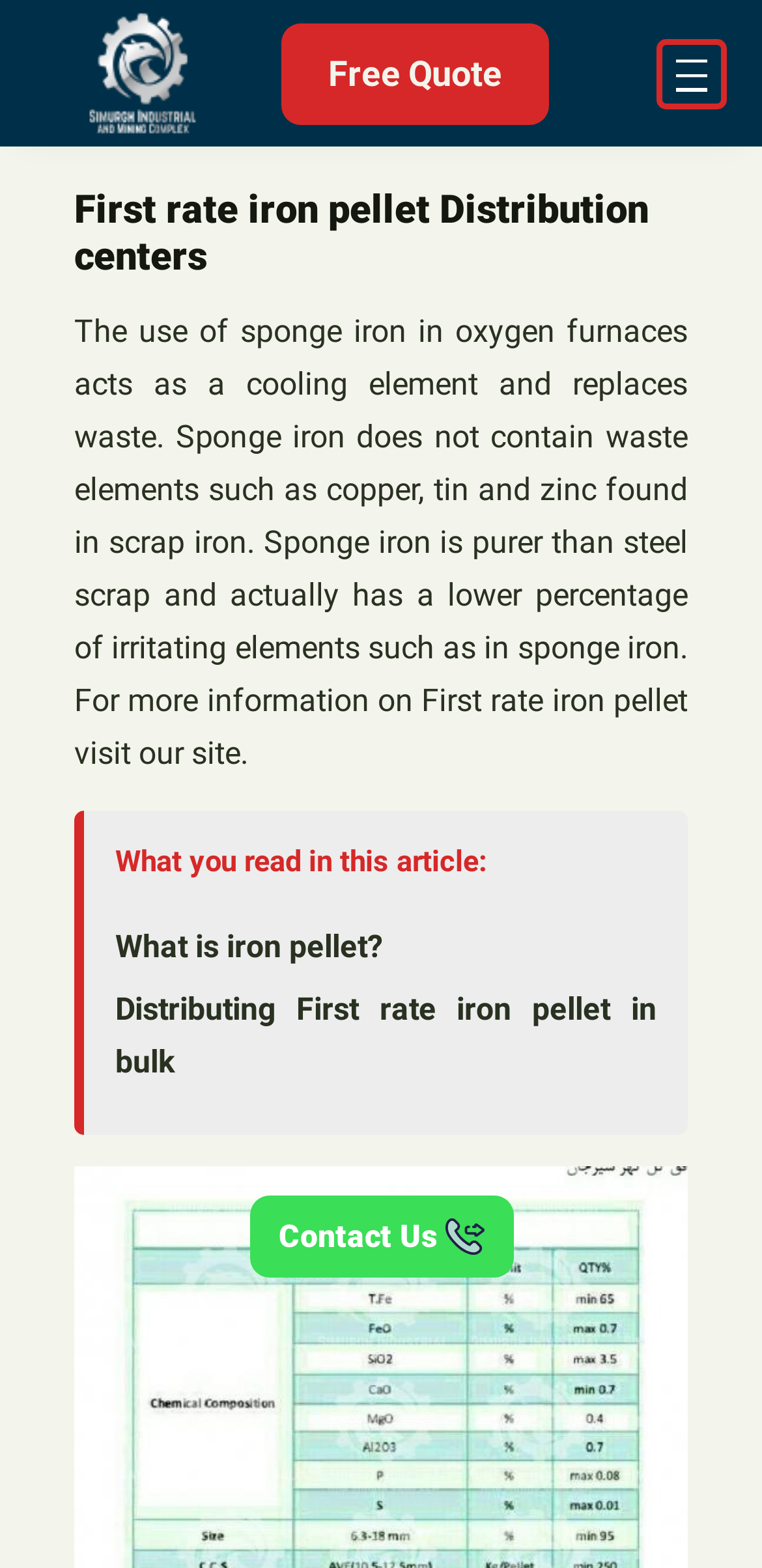What is the difference between sponge iron and steel scrap?
Provide a one-word or short-phrase answer based on the image.

purity